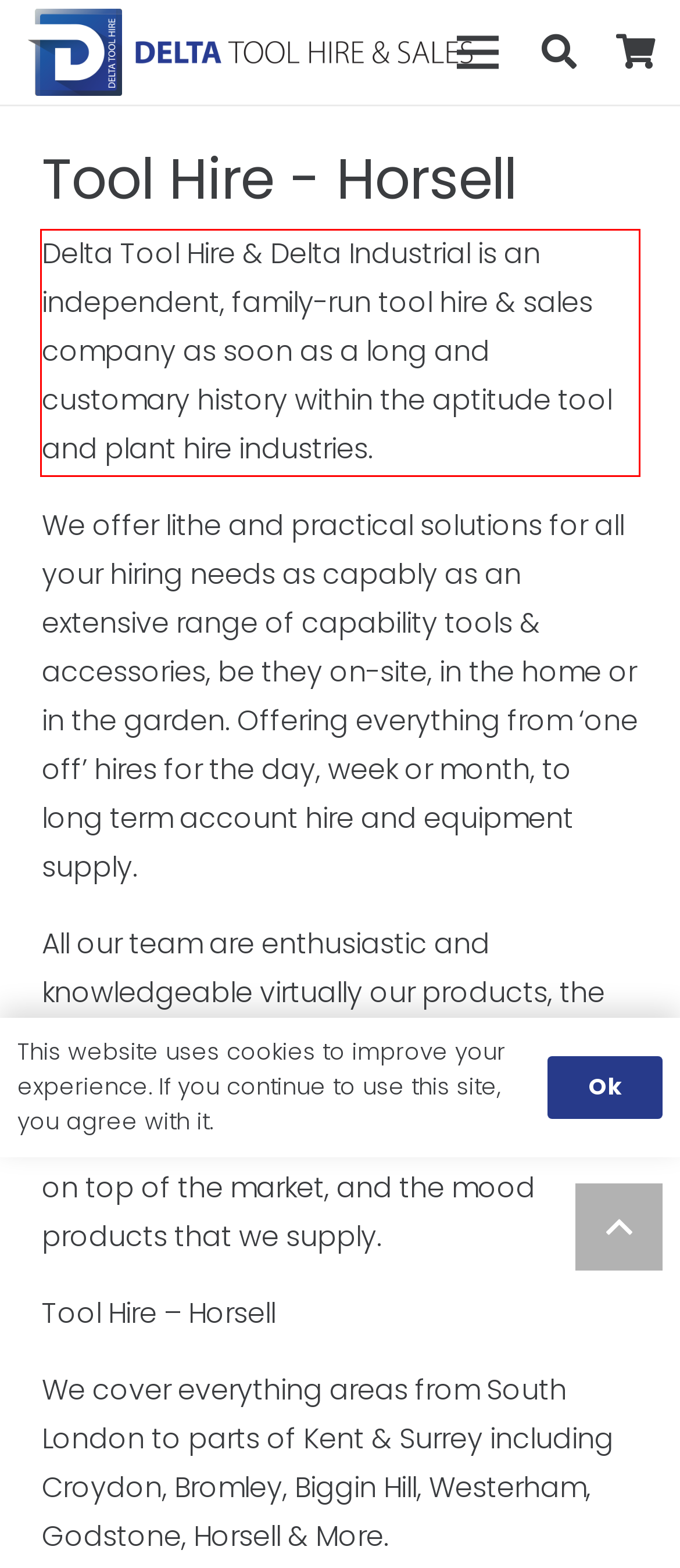Given a screenshot of a webpage with a red bounding box, extract the text content from the UI element inside the red bounding box.

Delta Tool Hire & Delta Industrial is an independent, family-run tool hire & sales company as soon as a long and customary history within the aptitude tool and plant hire industries.